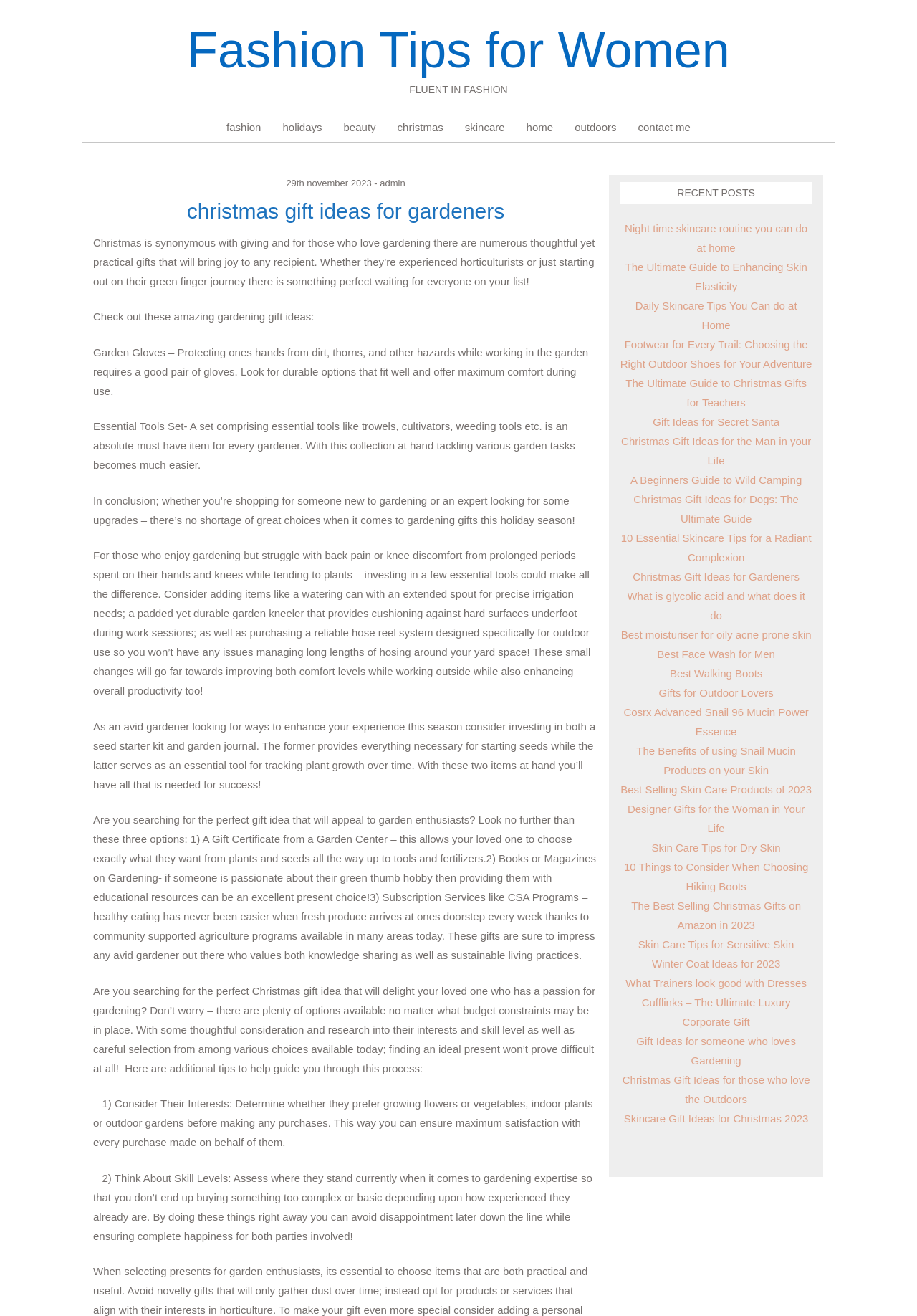Create a detailed summary of all the visual and textual information on the webpage.

This webpage is about Christmas gift ideas for gardeners. At the top, there is a heading "Fashion Tips for Women" and a link with the same text. Below it, there is a navigation menu with links to various categories such as "fashion", "holidays", "beauty", and more.

The main content of the page starts with a heading "Christmas Gift Ideas for Gardeners" and a brief introduction to the topic. The introduction explains that Christmas is a time for giving and that there are many thoughtful and practical gifts for gardeners that can bring joy to the recipient.

Below the introduction, there are several paragraphs discussing different gift ideas for gardeners. These ideas include garden gloves, essential tools sets, and other gardening-related items. The text also provides tips for choosing the right gift based on the gardener's interests and skill level.

On the right side of the page, there is a section titled "RECENT POSTS" with links to various articles on topics such as skincare, outdoor activities, and gift ideas for different occasions.

Overall, the webpage is focused on providing Christmas gift ideas for gardeners, with a brief introduction and several paragraphs discussing different gift options. The page also includes a navigation menu and a section with links to recent posts on various topics.